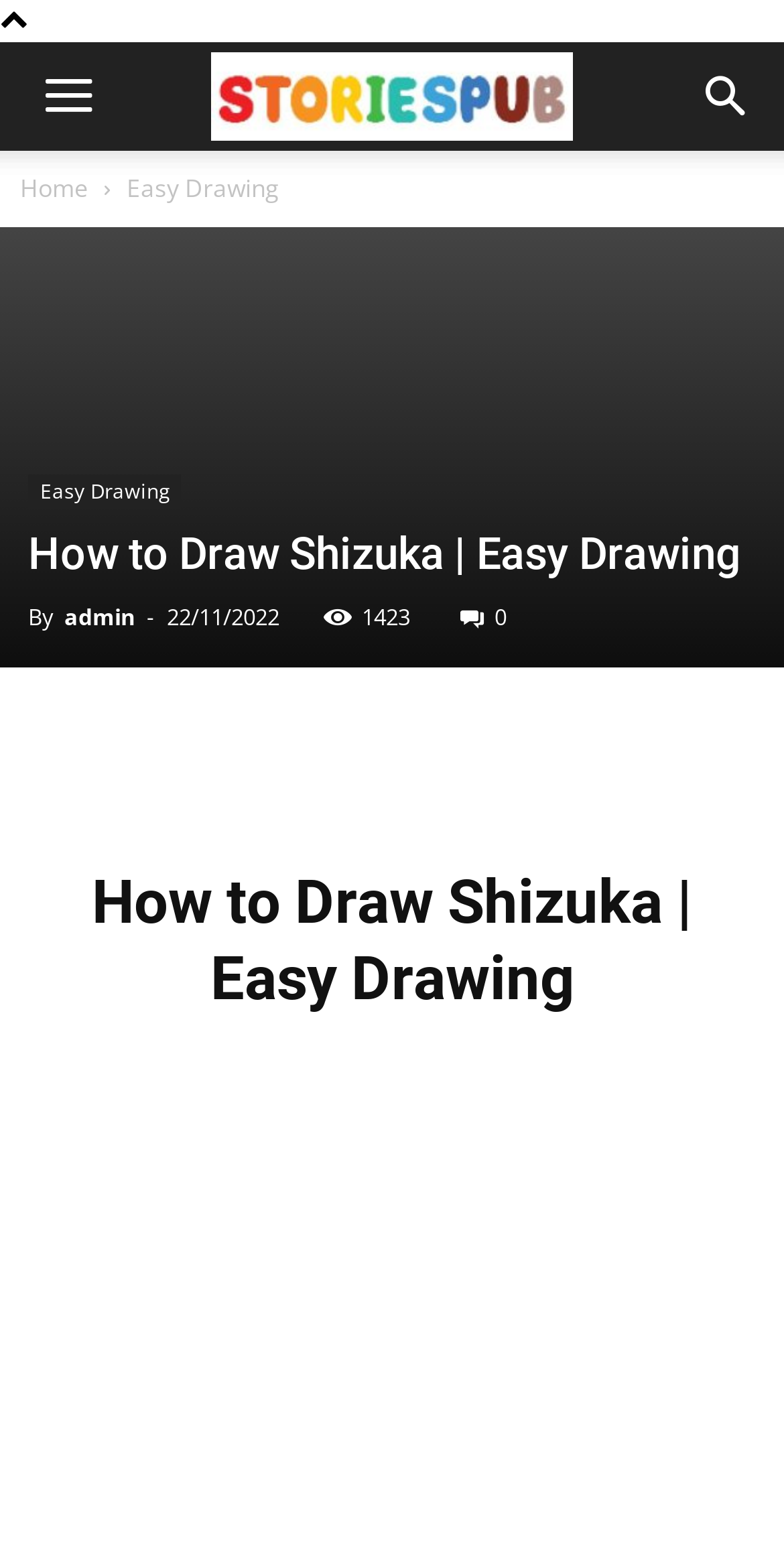Please determine the bounding box coordinates for the element that should be clicked to follow these instructions: "visit the easy drawing page".

[0.162, 0.11, 0.356, 0.132]